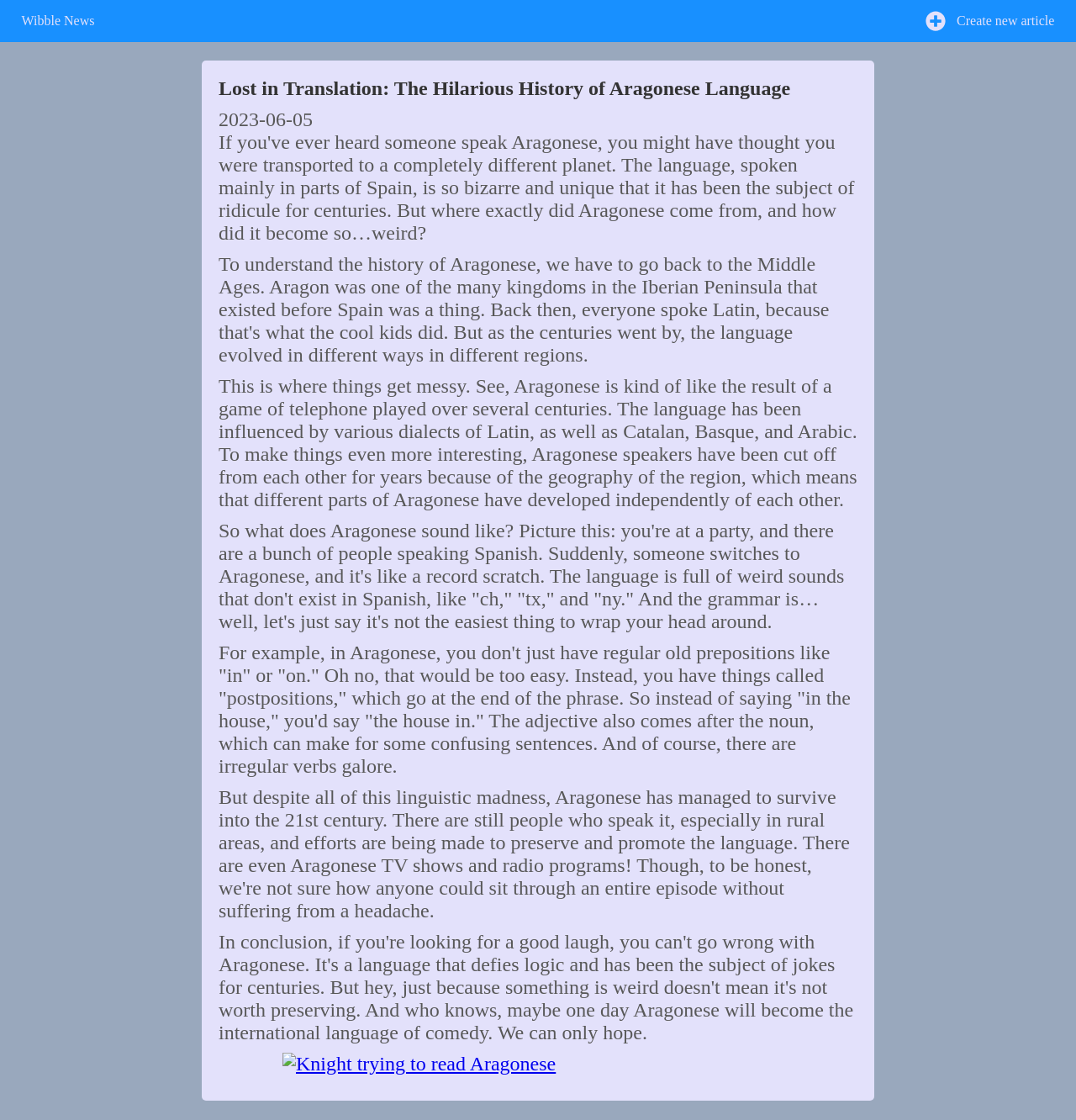Locate the primary headline on the webpage and provide its text.

Lost in Translation: The Hilarious History of Aragonese Language